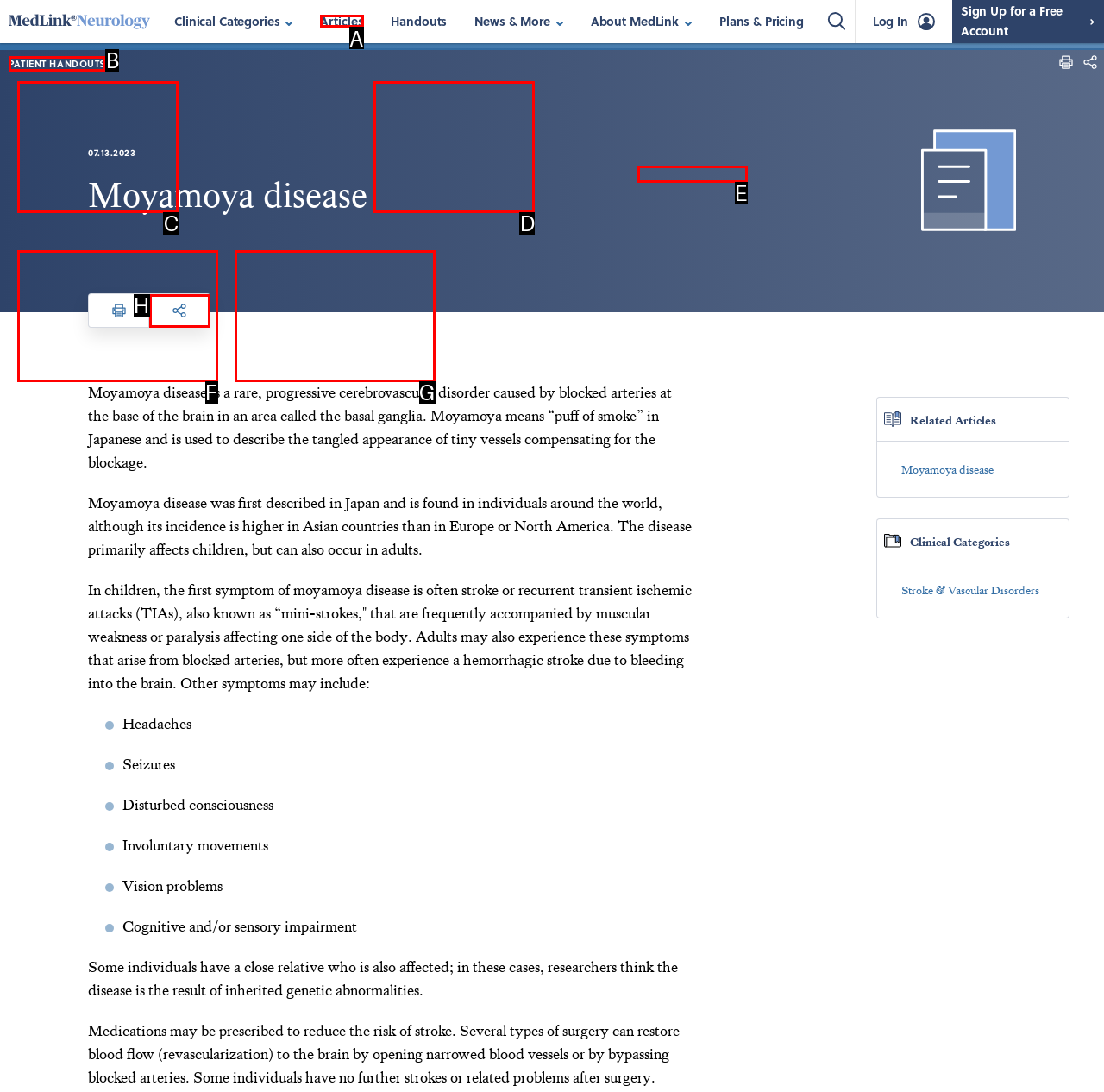For the task: Click on the 'Articles' link, tell me the letter of the option you should click. Answer with the letter alone.

A